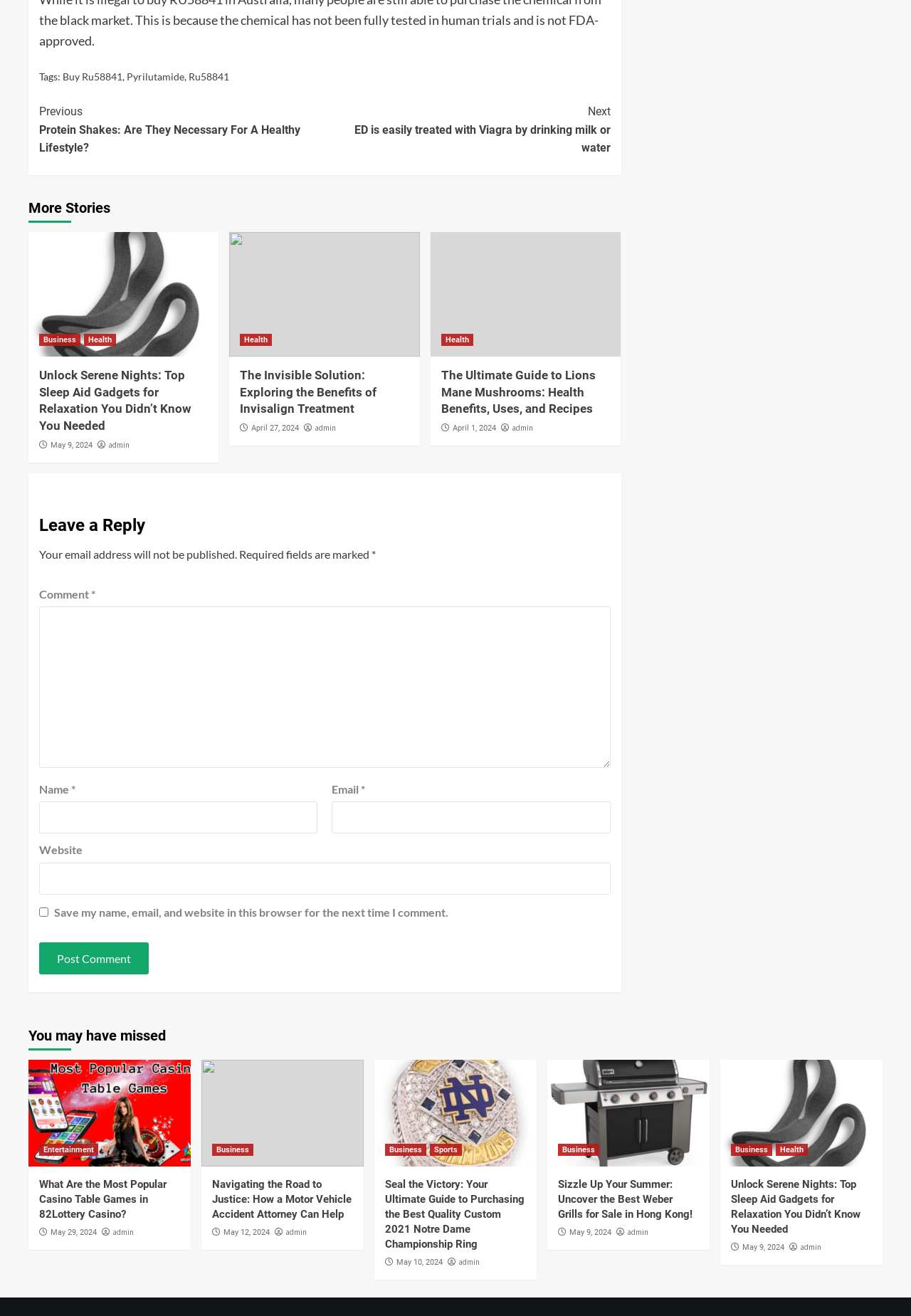Show the bounding box coordinates for the element that needs to be clicked to execute the following instruction: "Click on the 'The Invisible Solution: Exploring the Benefits of Invisalign Treatment' link". Provide the coordinates in the form of four float numbers between 0 and 1, i.e., [left, top, right, bottom].

[0.264, 0.28, 0.414, 0.316]